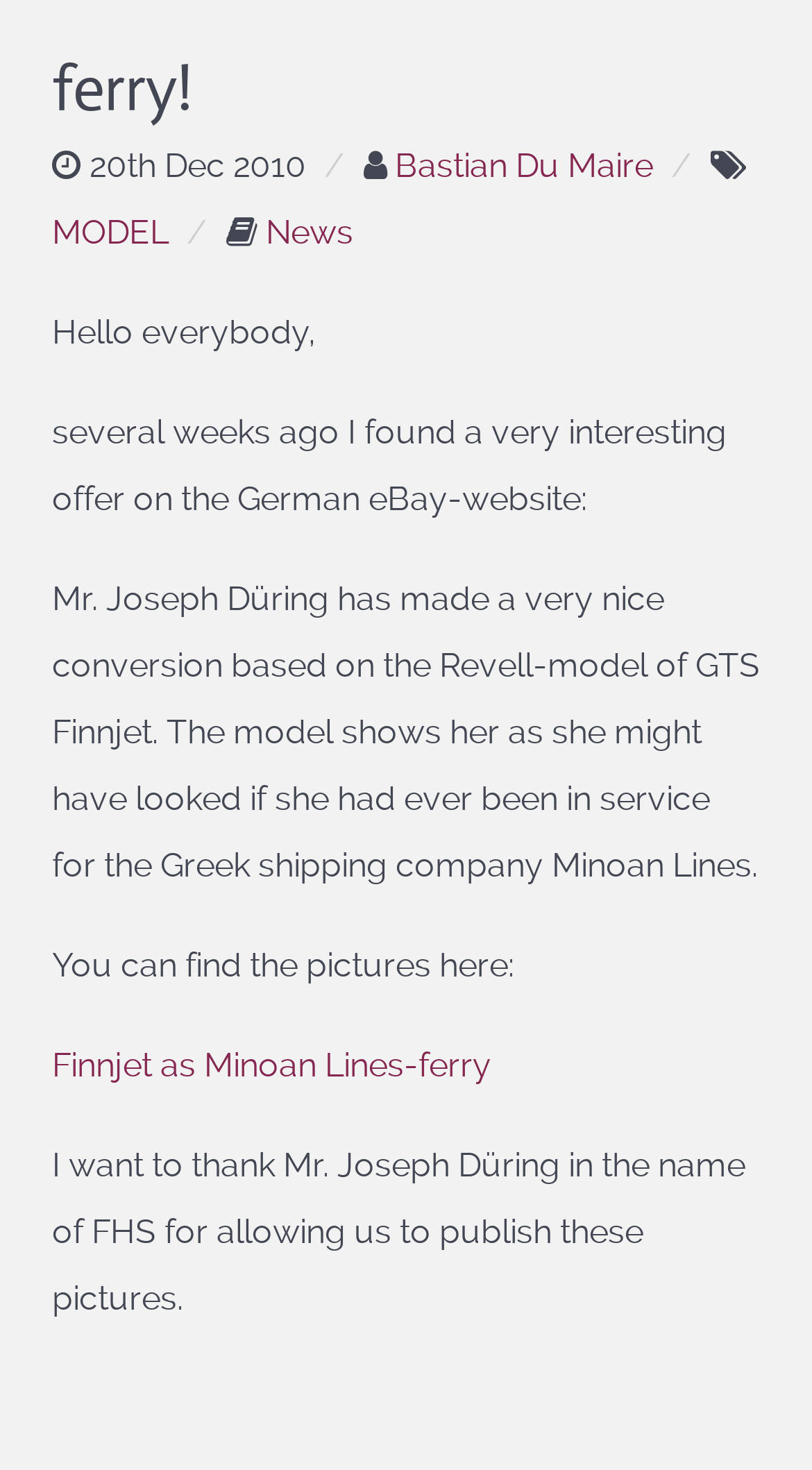Using the format (top-left x, top-left y, bottom-right x, bottom-right y), provide the bounding box coordinates for the described UI element. All values should be floating point numbers between 0 and 1: Bastian Du Maire

[0.486, 0.1, 0.804, 0.127]